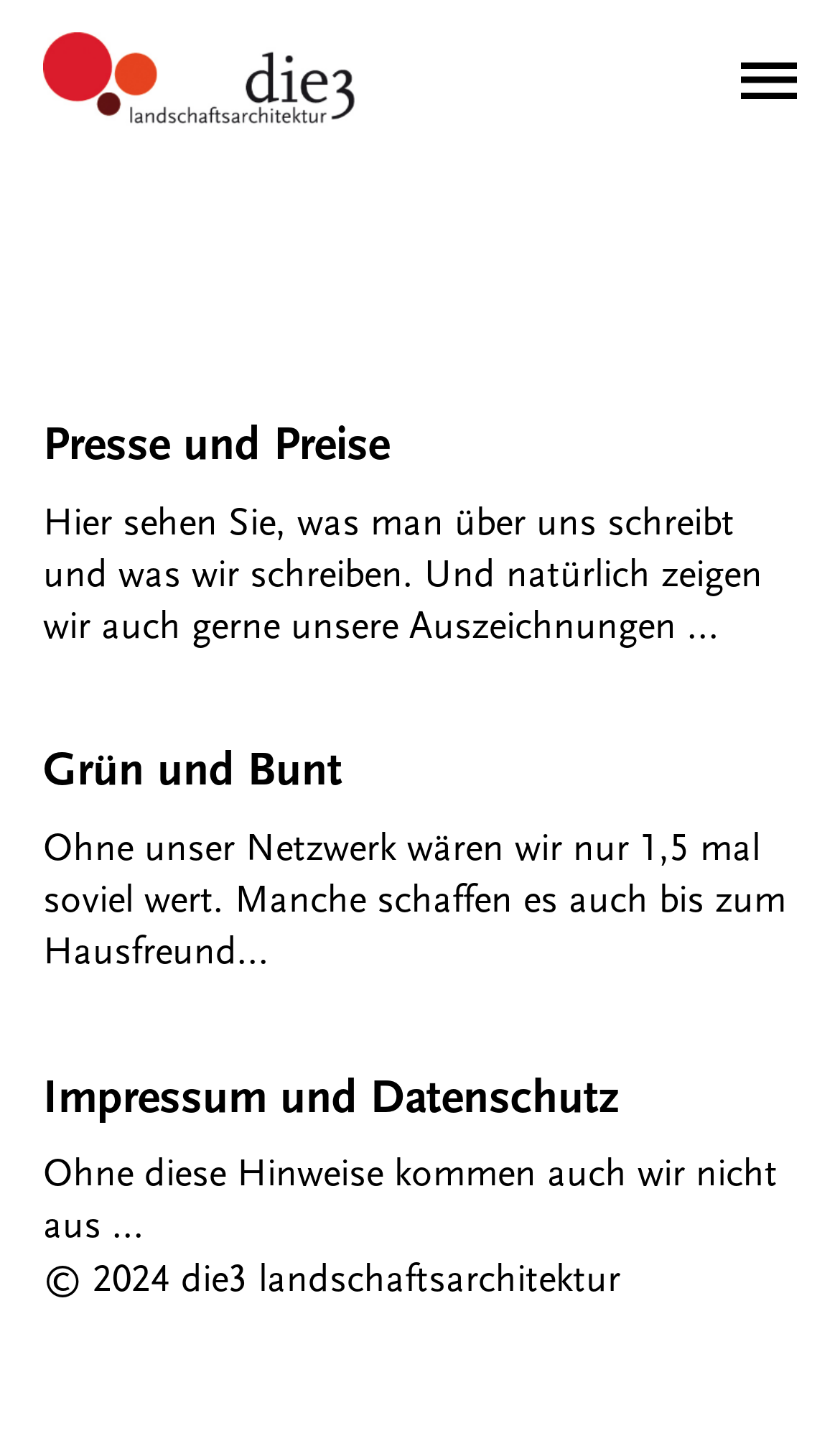Locate and provide the bounding box coordinates for the HTML element that matches this description: "parent_node: PROFIL".

[0.051, 0.023, 0.436, 0.09]